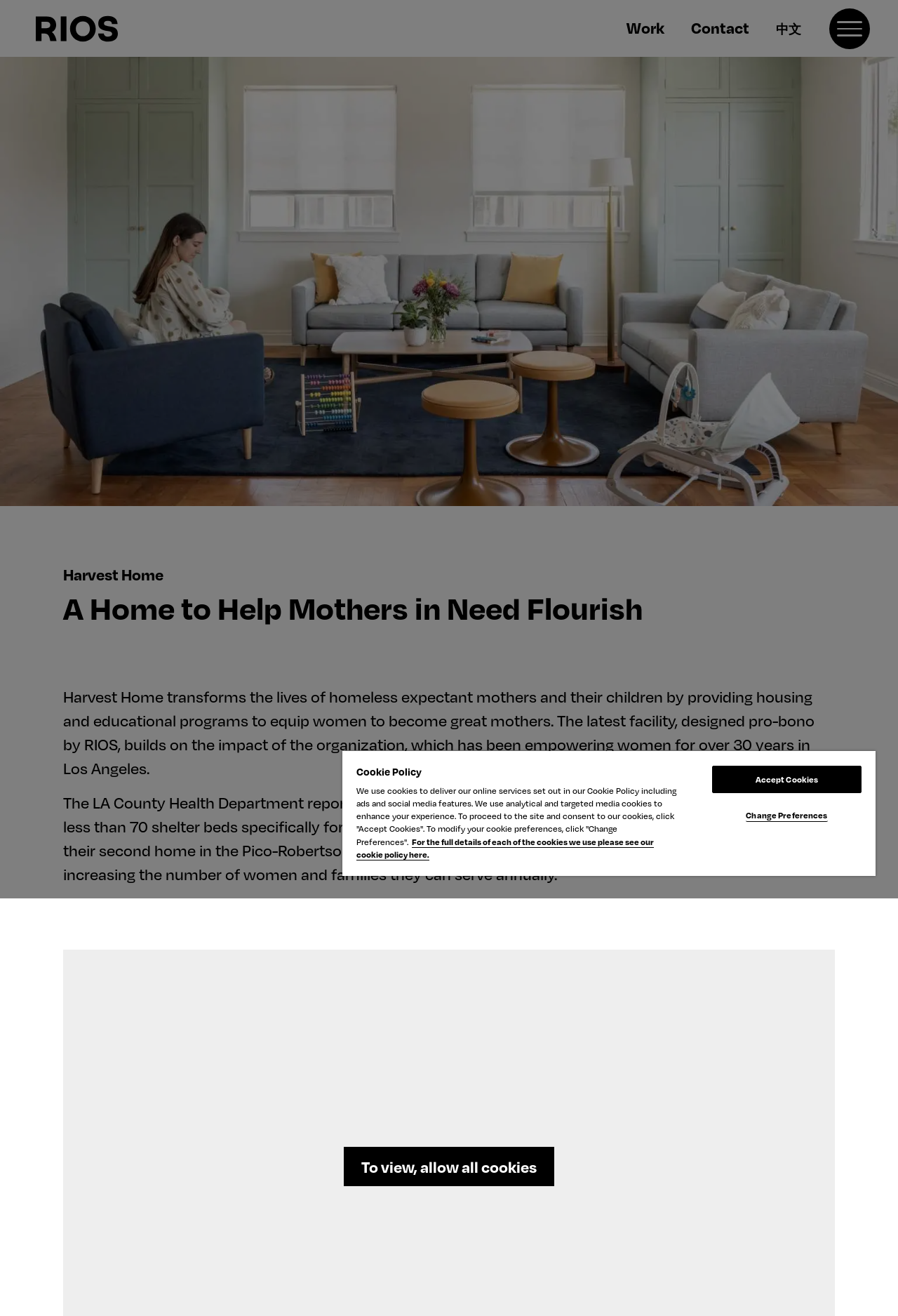Identify the bounding box coordinates for the region to click in order to carry out this instruction: "Click the 'Instagram' link". Provide the coordinates using four float numbers between 0 and 1, formatted as [left, top, right, bottom].

[0.0, 0.107, 0.031, 0.124]